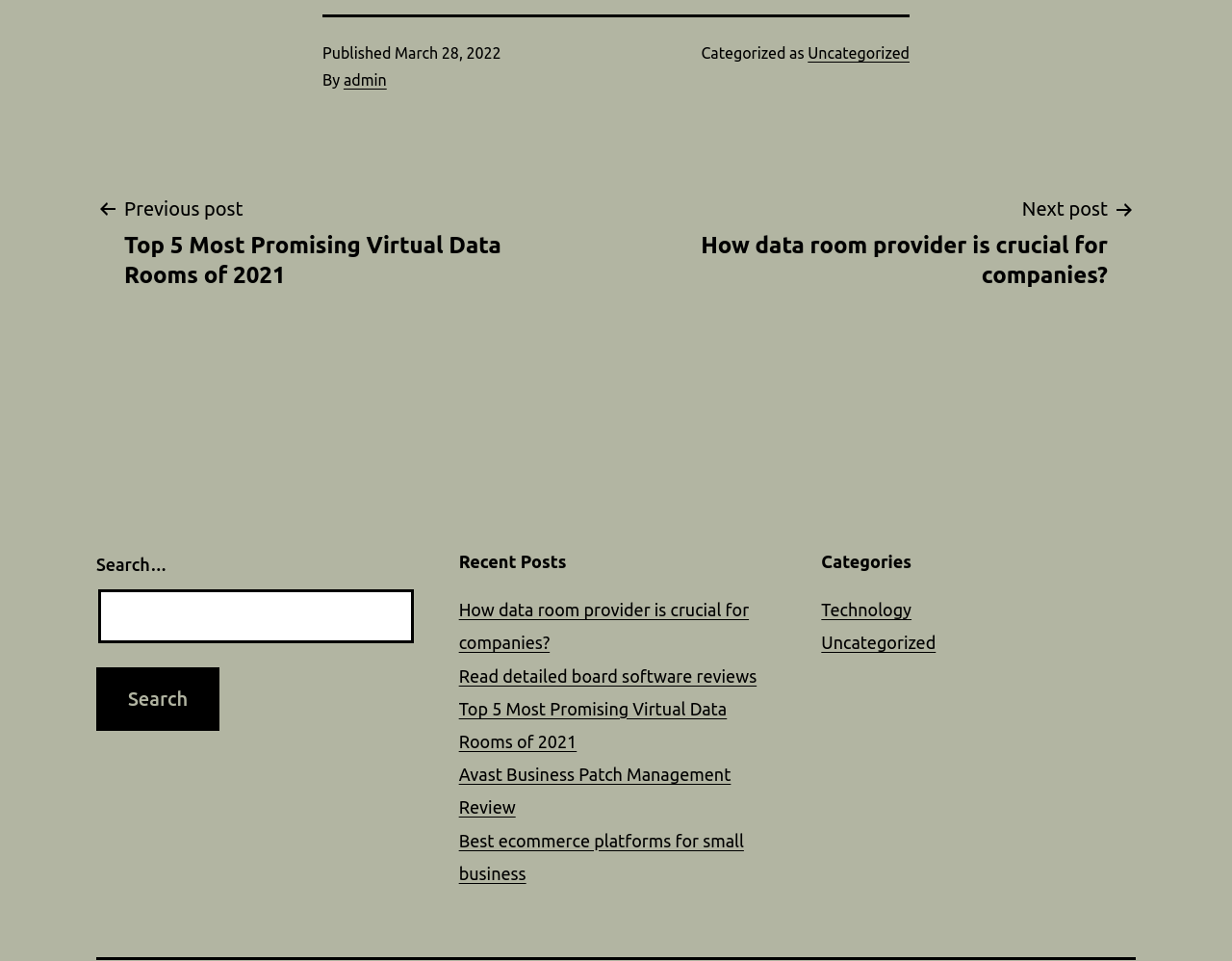Please find the bounding box coordinates of the section that needs to be clicked to achieve this instruction: "Read about virtual data rooms".

[0.372, 0.727, 0.59, 0.782]